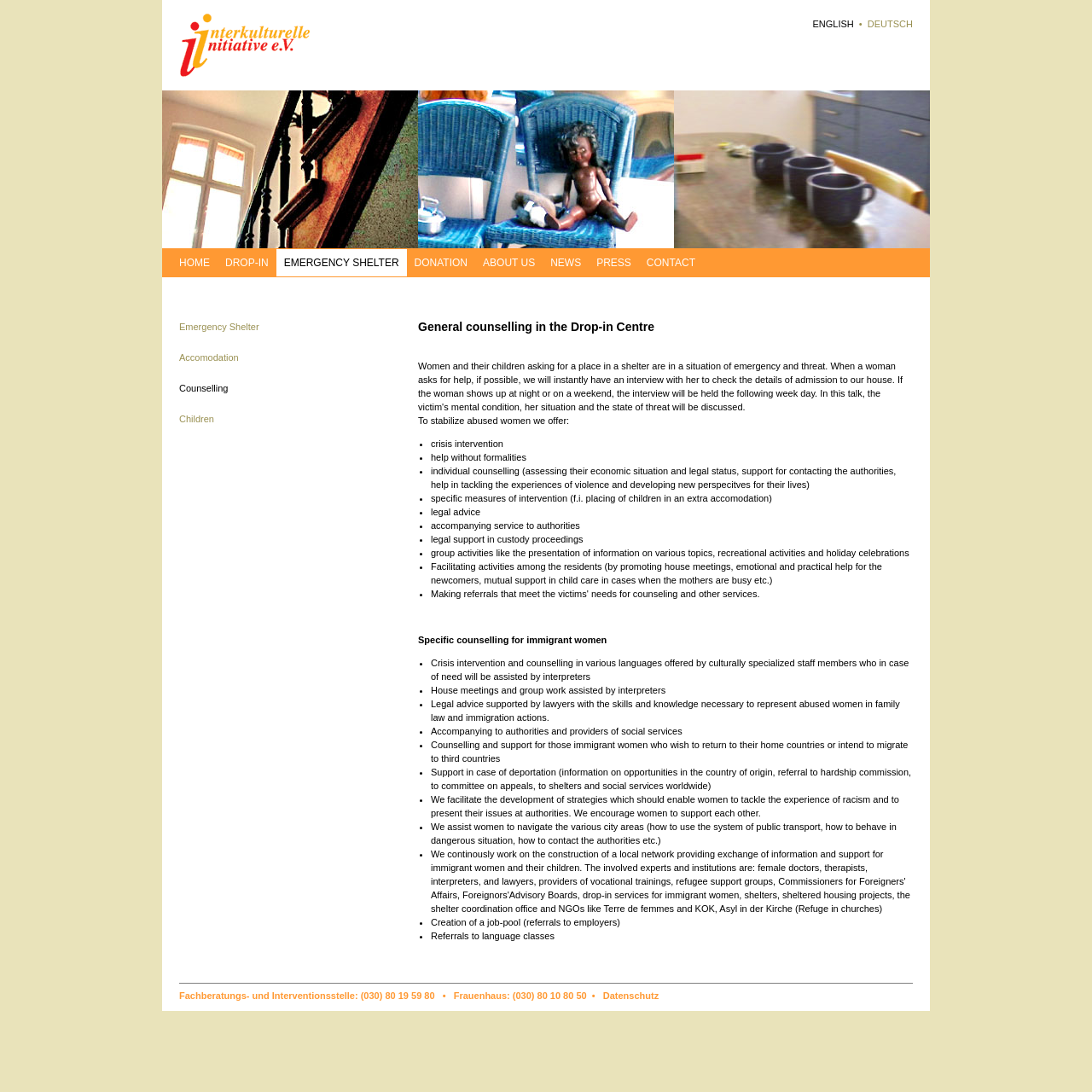Please mark the bounding box coordinates of the area that should be clicked to carry out the instruction: "Get information on donation".

[0.372, 0.228, 0.435, 0.253]